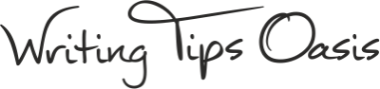What is the tone of the Writing Tips Oasis website? Refer to the image and provide a one-word or short phrase answer.

Welcoming and informative